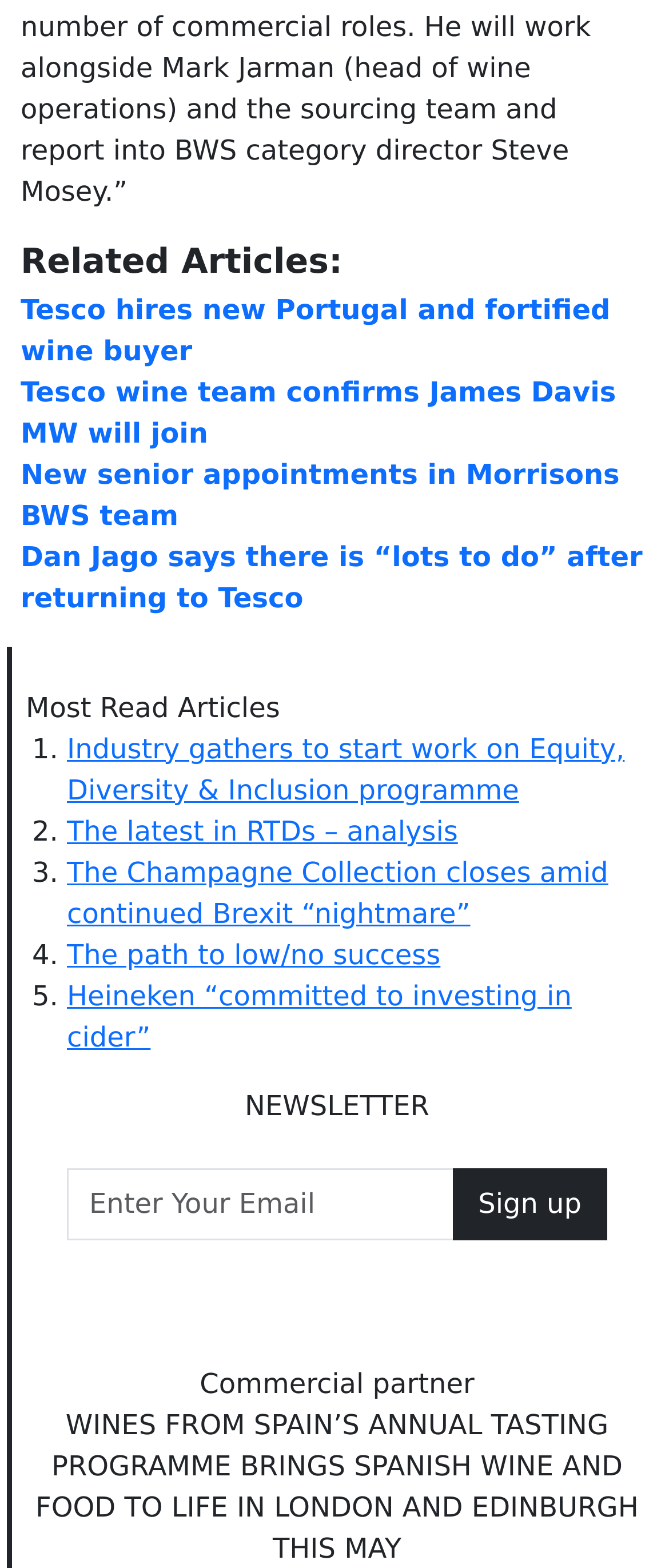Find the bounding box coordinates for the area that must be clicked to perform this action: "Sign up for the newsletter".

[0.676, 0.745, 0.908, 0.791]